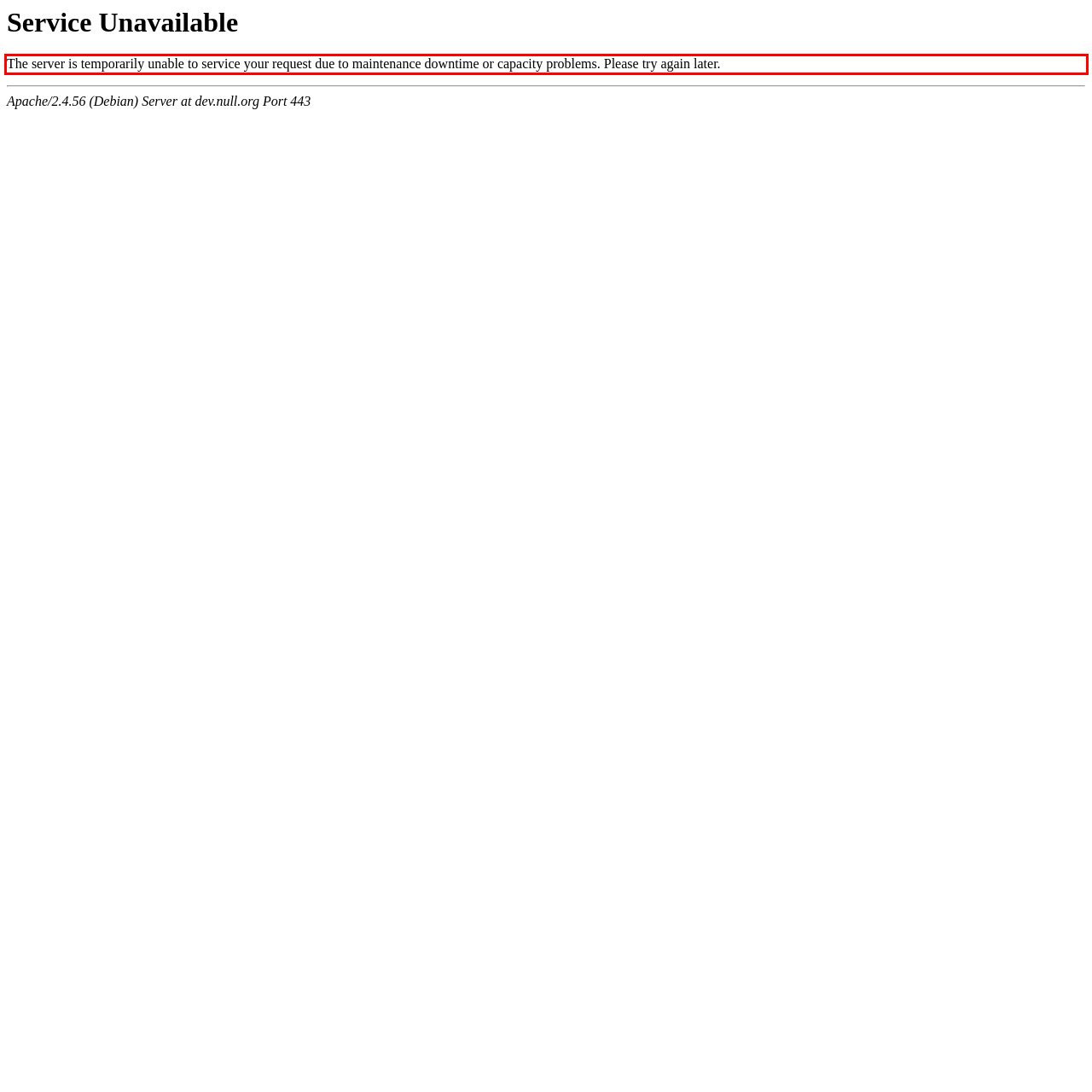You have a screenshot of a webpage, and there is a red bounding box around a UI element. Utilize OCR to extract the text within this red bounding box.

The server is temporarily unable to service your request due to maintenance downtime or capacity problems. Please try again later.